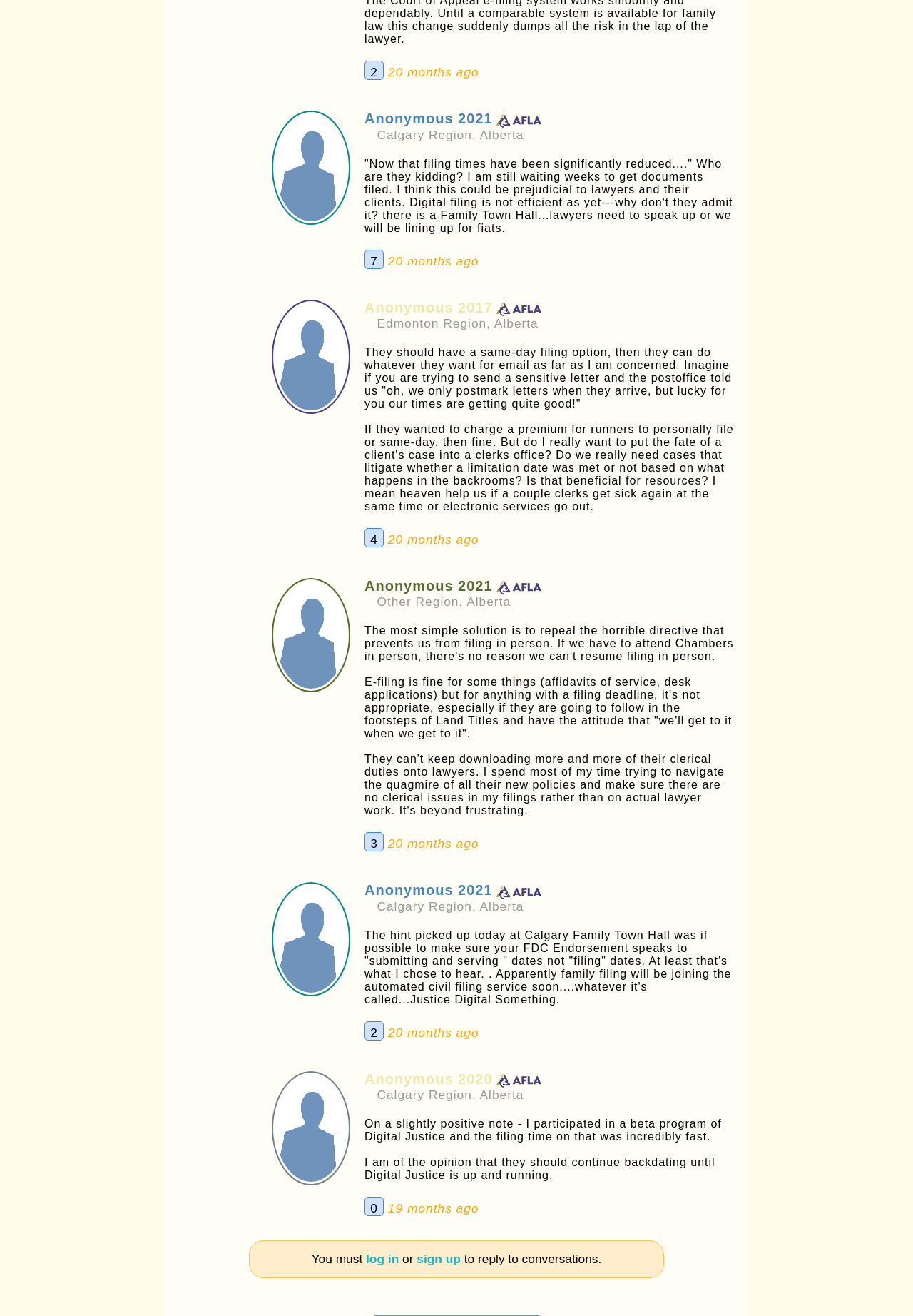How many comments are on this webpage?
Please answer the question with a single word or phrase, referencing the image.

At least 5